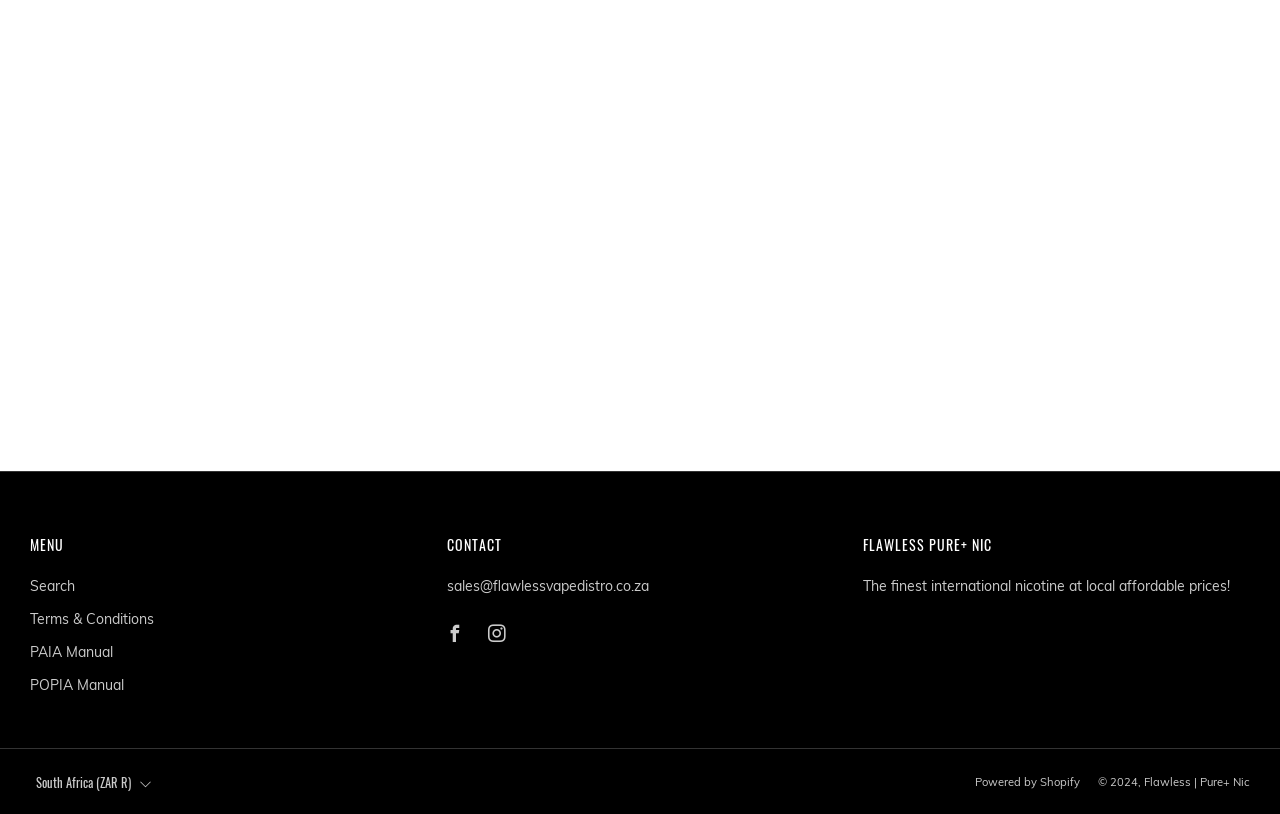Calculate the bounding box coordinates for the UI element based on the following description: "parent_node: Email name="contact[email]" placeholder="email@example.com"". Ensure the coordinates are four float numbers between 0 and 1, i.e., [left, top, right, bottom].

[0.219, 0.424, 0.594, 0.483]